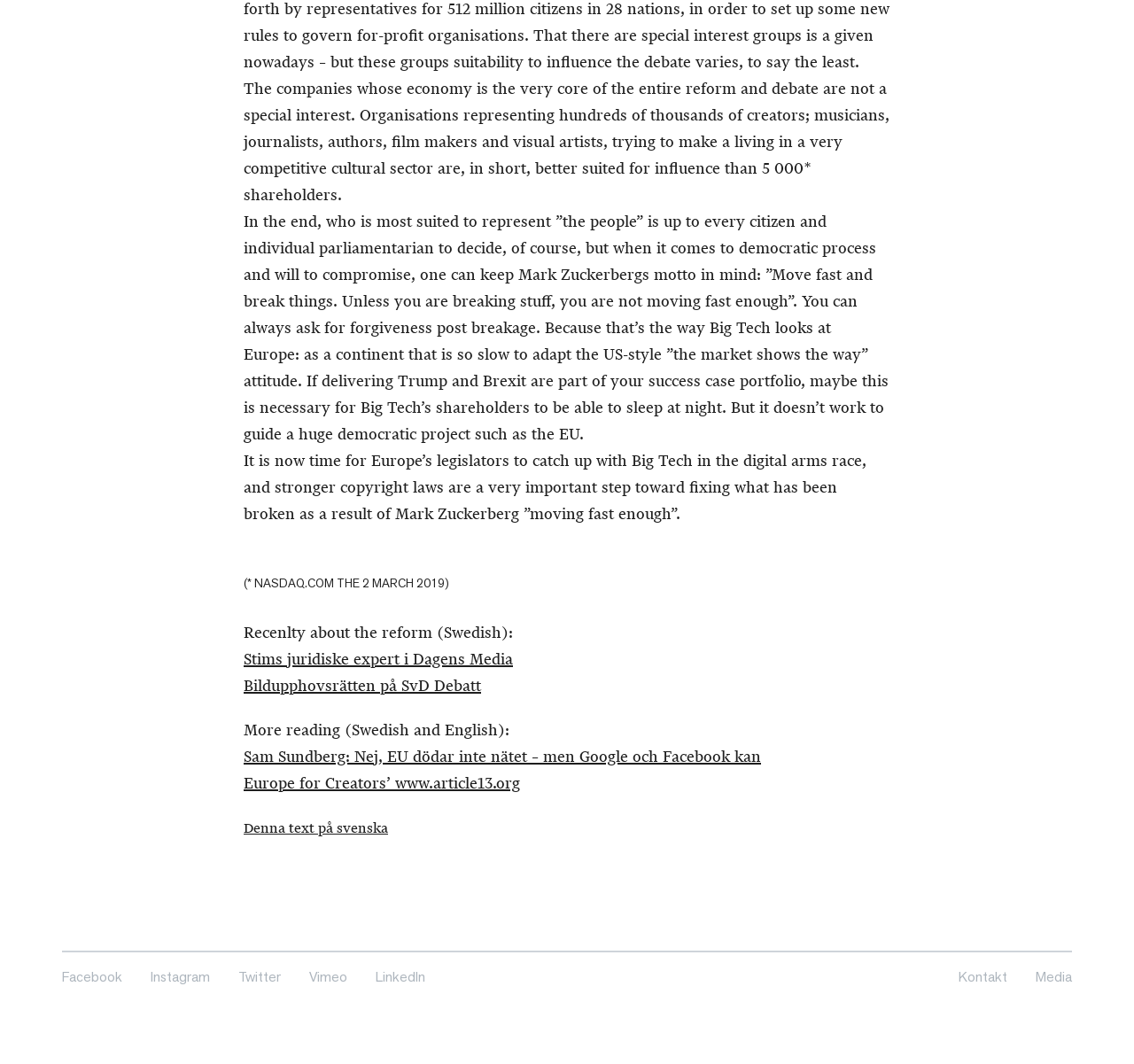What is the topic of the main article?
Answer the question with a single word or phrase, referring to the image.

Big Tech and EU